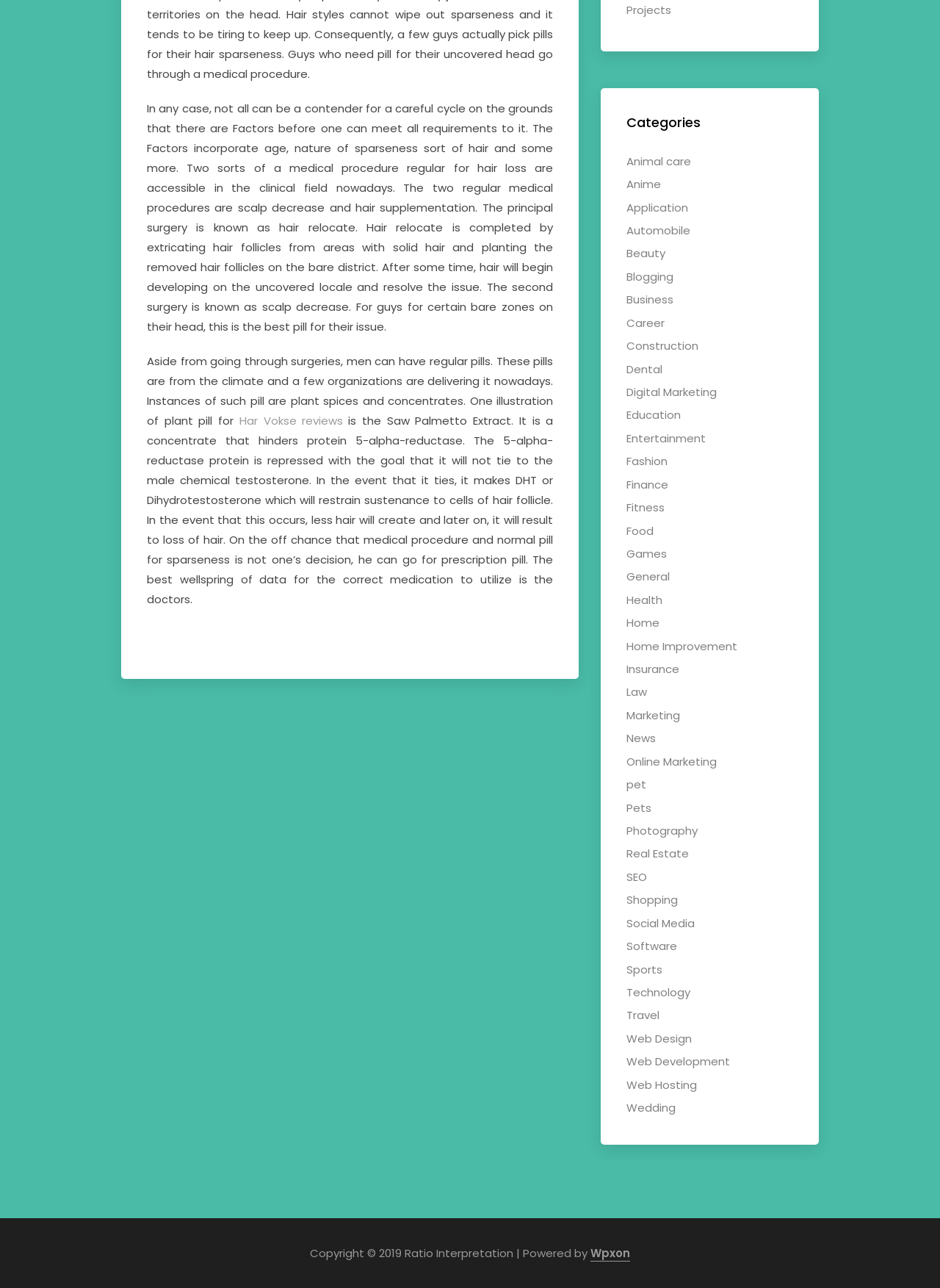Please provide a detailed answer to the question below based on the screenshot: 
How many categories are listed on the webpage?

The number of categories can be determined by counting the link elements under the 'Categories' heading, which lists 30 different categories.